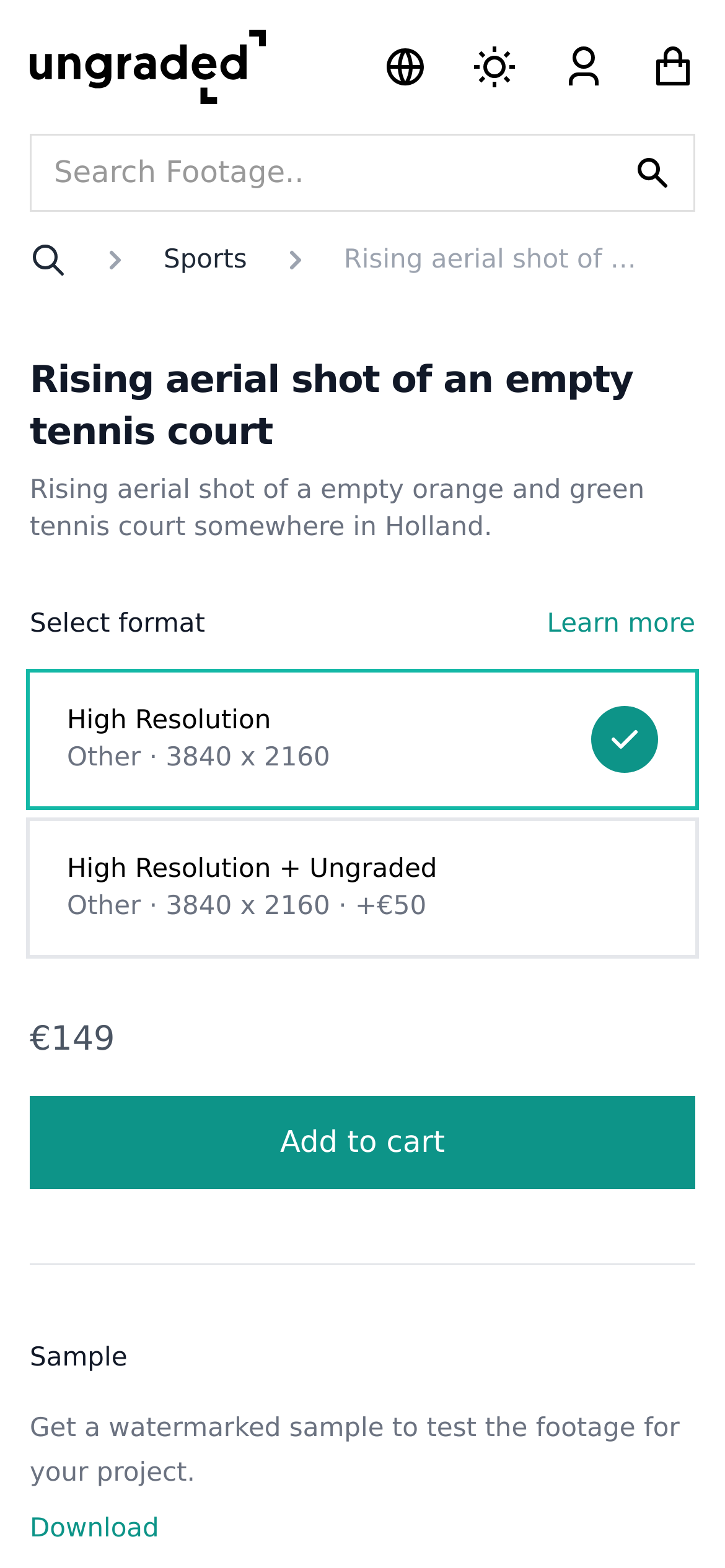Pinpoint the bounding box coordinates of the clickable area necessary to execute the following instruction: "View account". The coordinates should be given as four float numbers between 0 and 1, namely [left, top, right, bottom].

[0.774, 0.028, 0.836, 0.057]